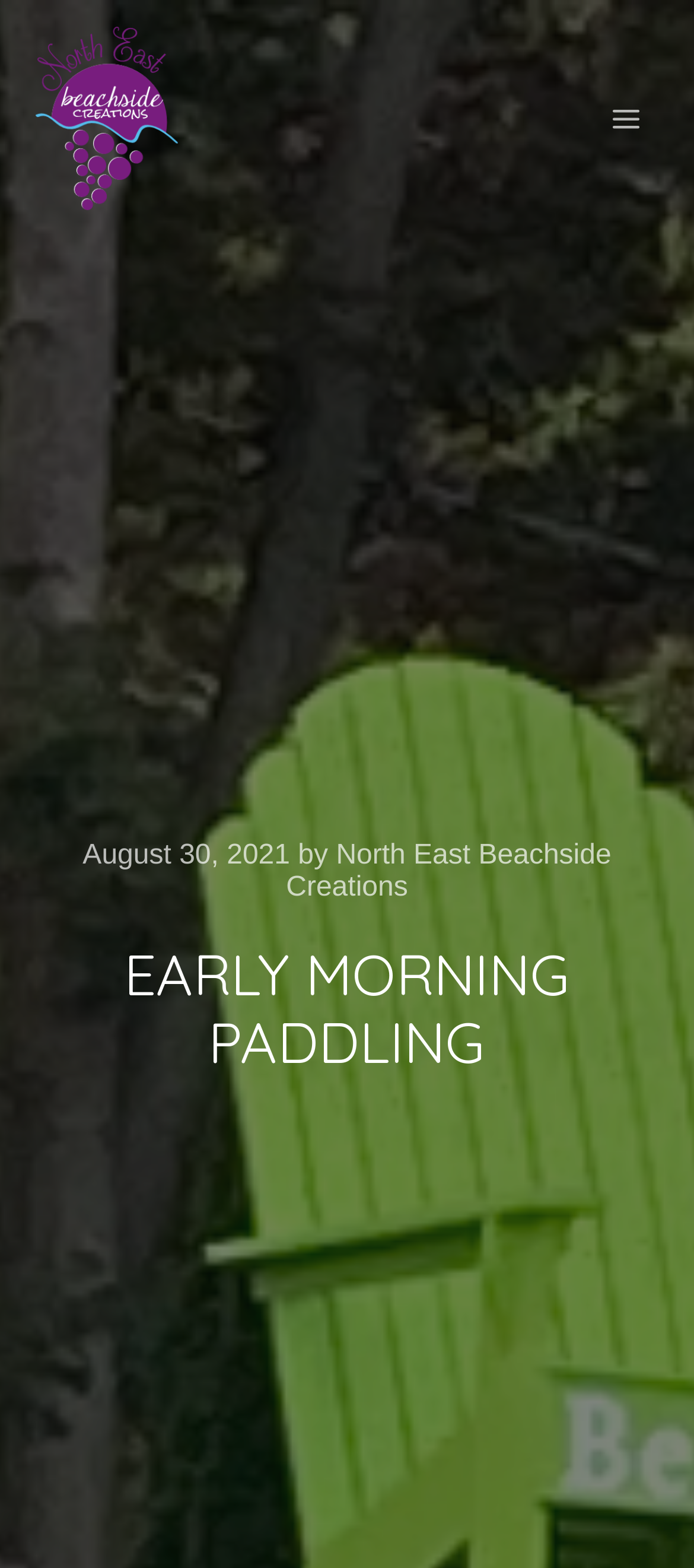Locate the primary headline on the webpage and provide its text.

EARLY MORNING PADDLING